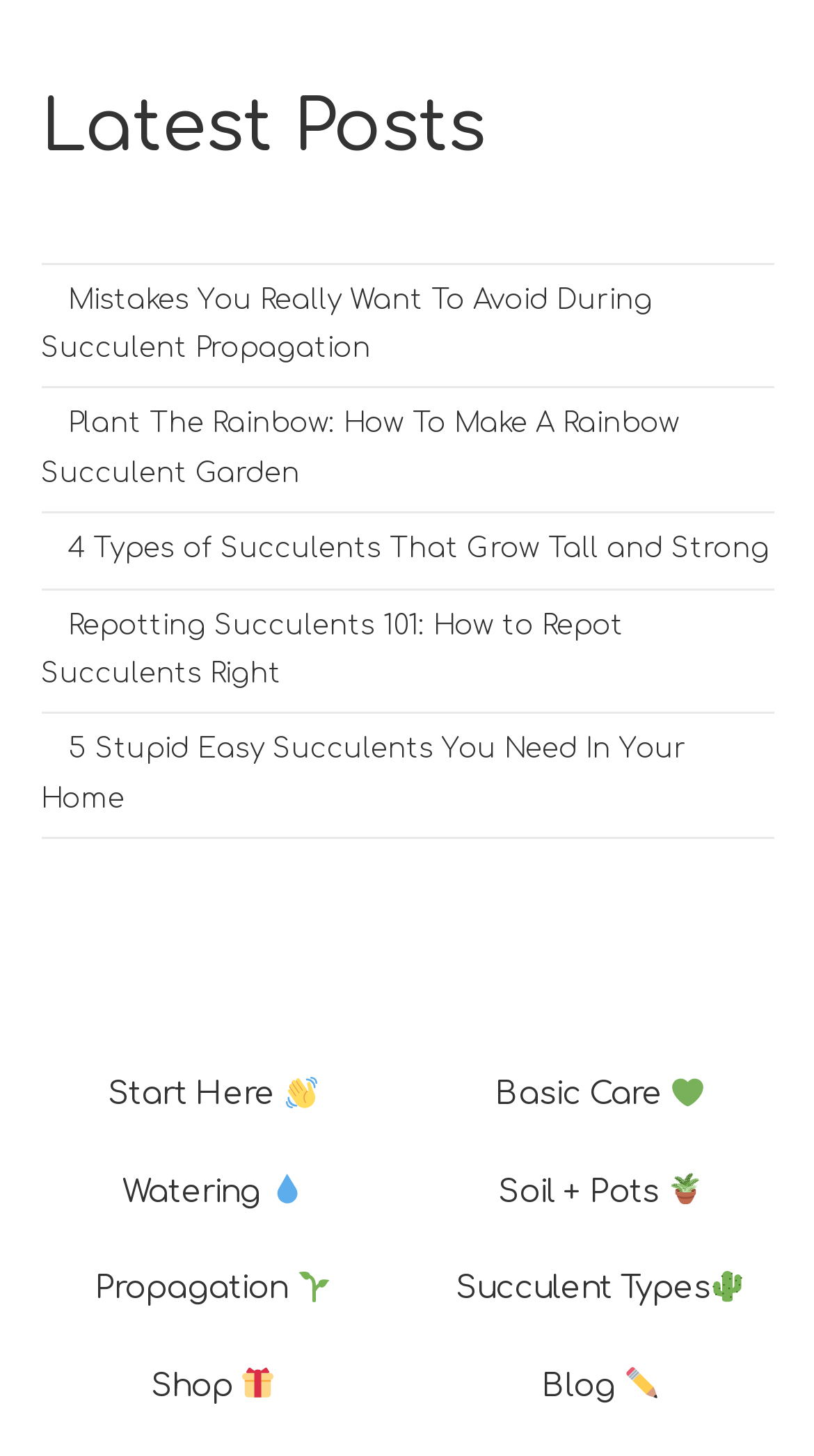Provide the bounding box coordinates of the HTML element described as: "Watering". The bounding box coordinates should be four float numbers between 0 and 1, i.e., [left, top, right, bottom].

[0.151, 0.806, 0.374, 0.831]